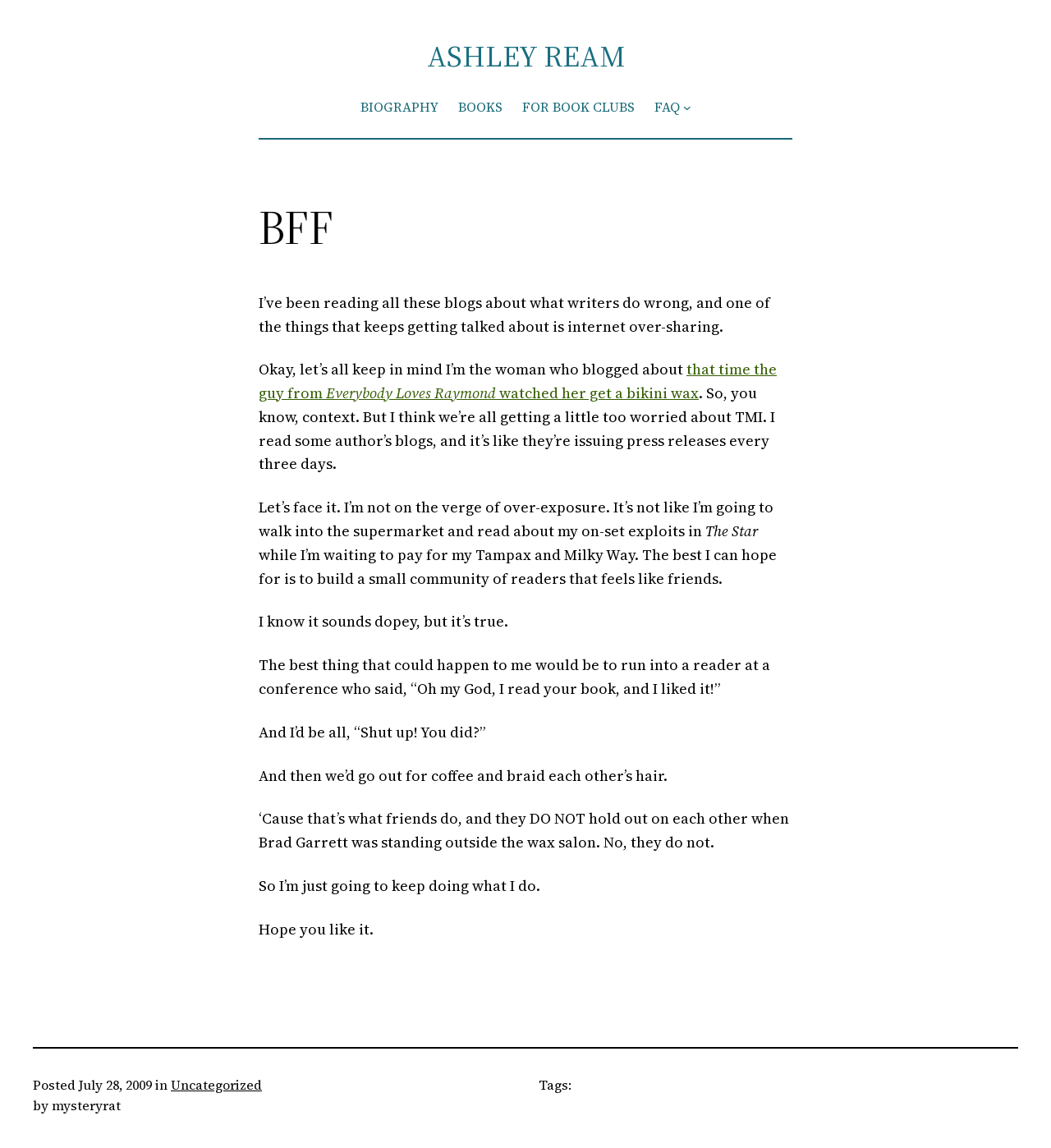Please provide a one-word or short phrase answer to the question:
What is the date of this blog post?

July 28, 2009